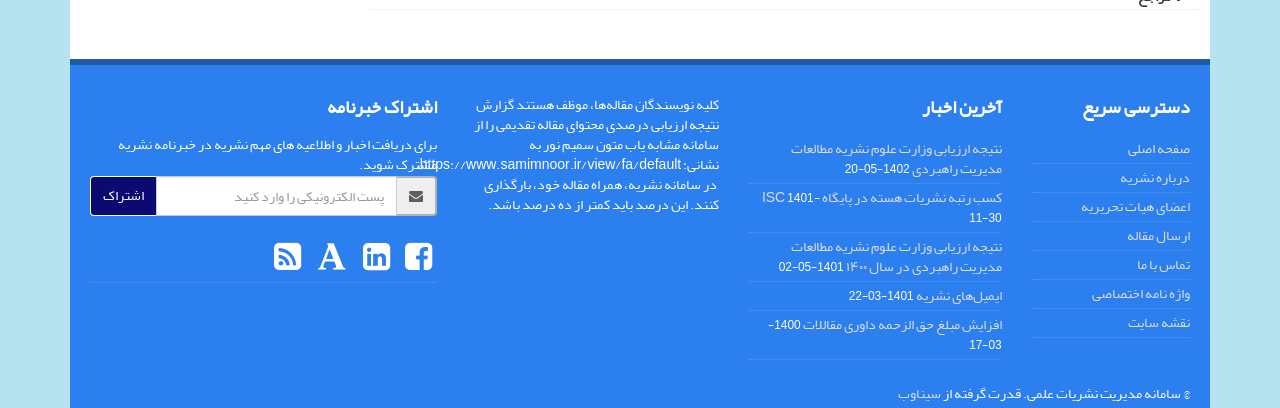What is the date of the news 'نتیجه ارزیابی وزارت علوم نشریه مطالعات مدیریت راهبردی'?
Give a one-word or short phrase answer based on the image.

1402-05-20